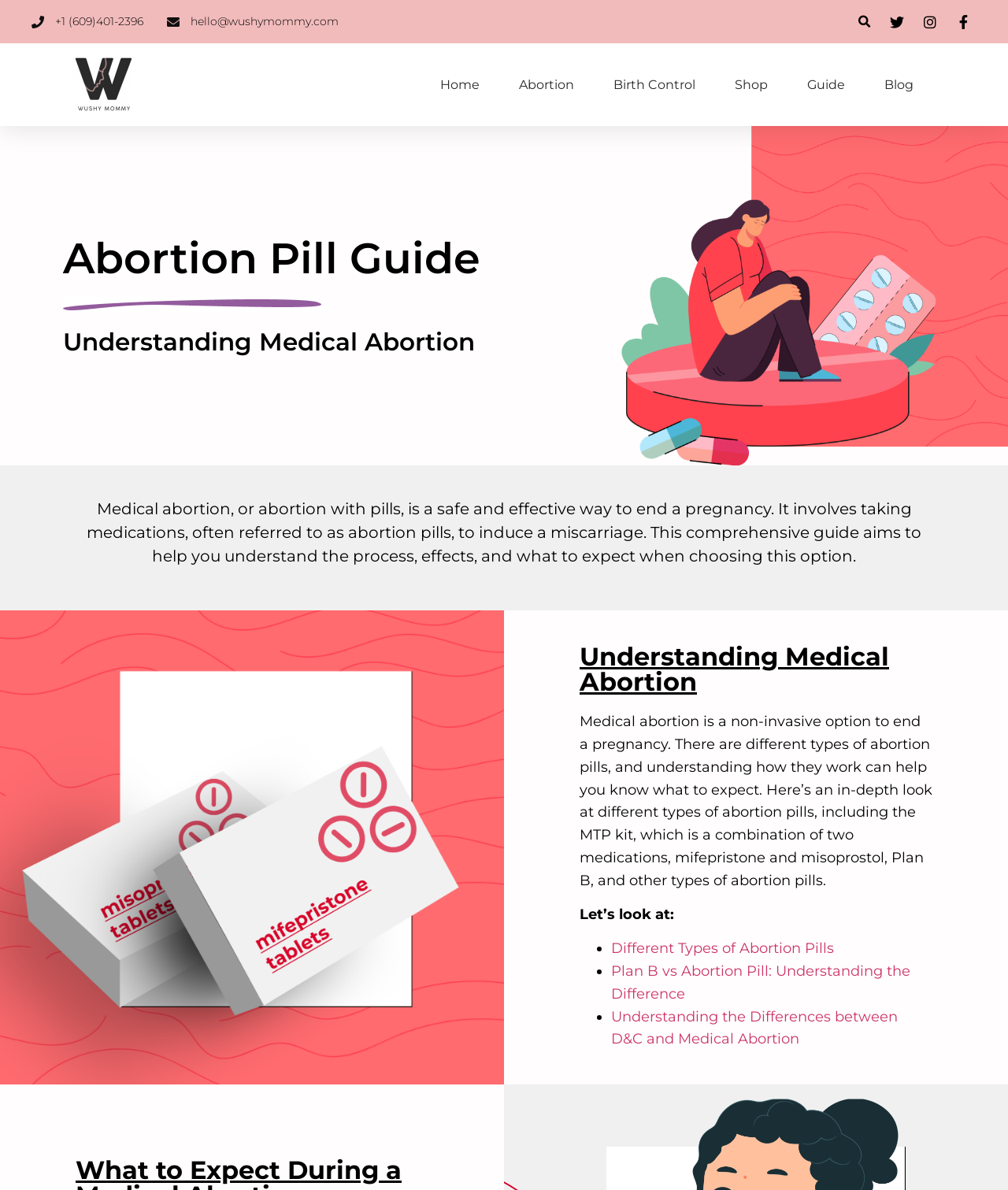Calculate the bounding box coordinates of the UI element given the description: "Birth Control".

[0.609, 0.061, 0.69, 0.091]